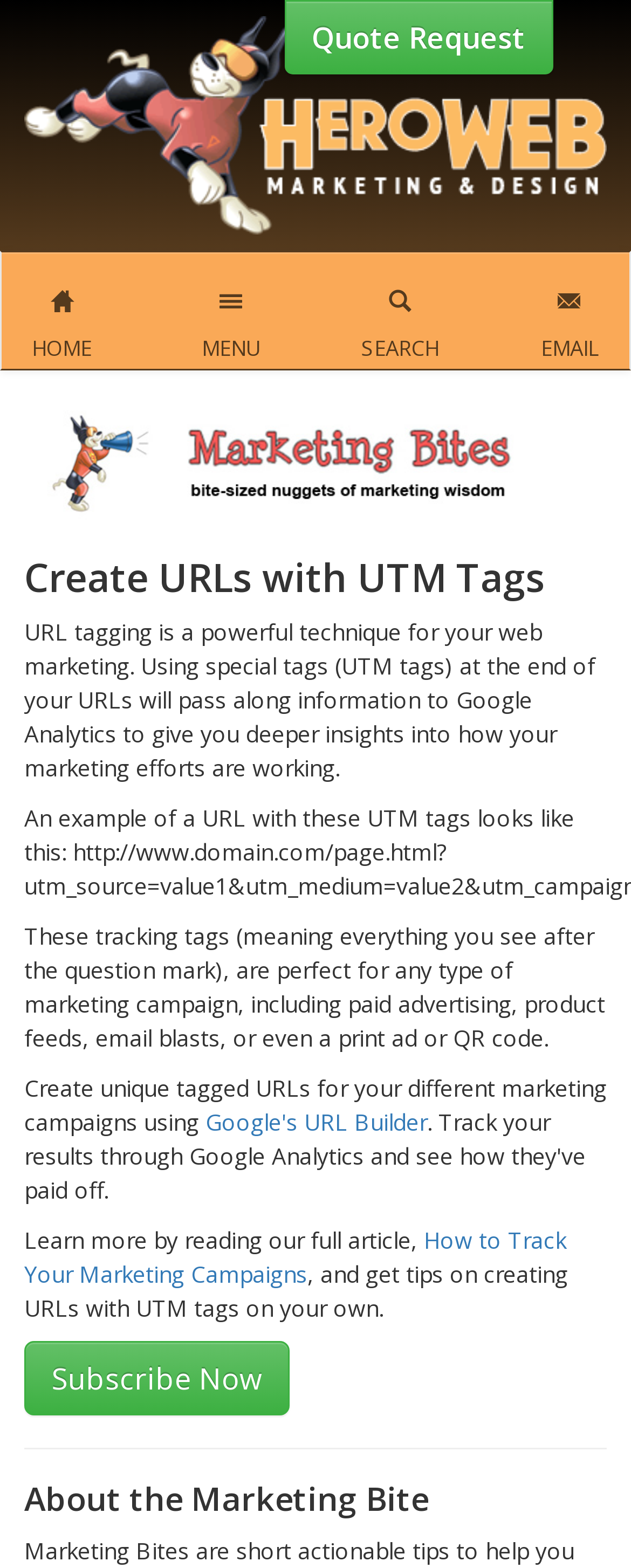Given the webpage screenshot and the description, determine the bounding box coordinates (top-left x, top-left y, bottom-right x, bottom-right y) that define the location of the UI element matching this description: Google's URL Builder

[0.326, 0.706, 0.677, 0.725]